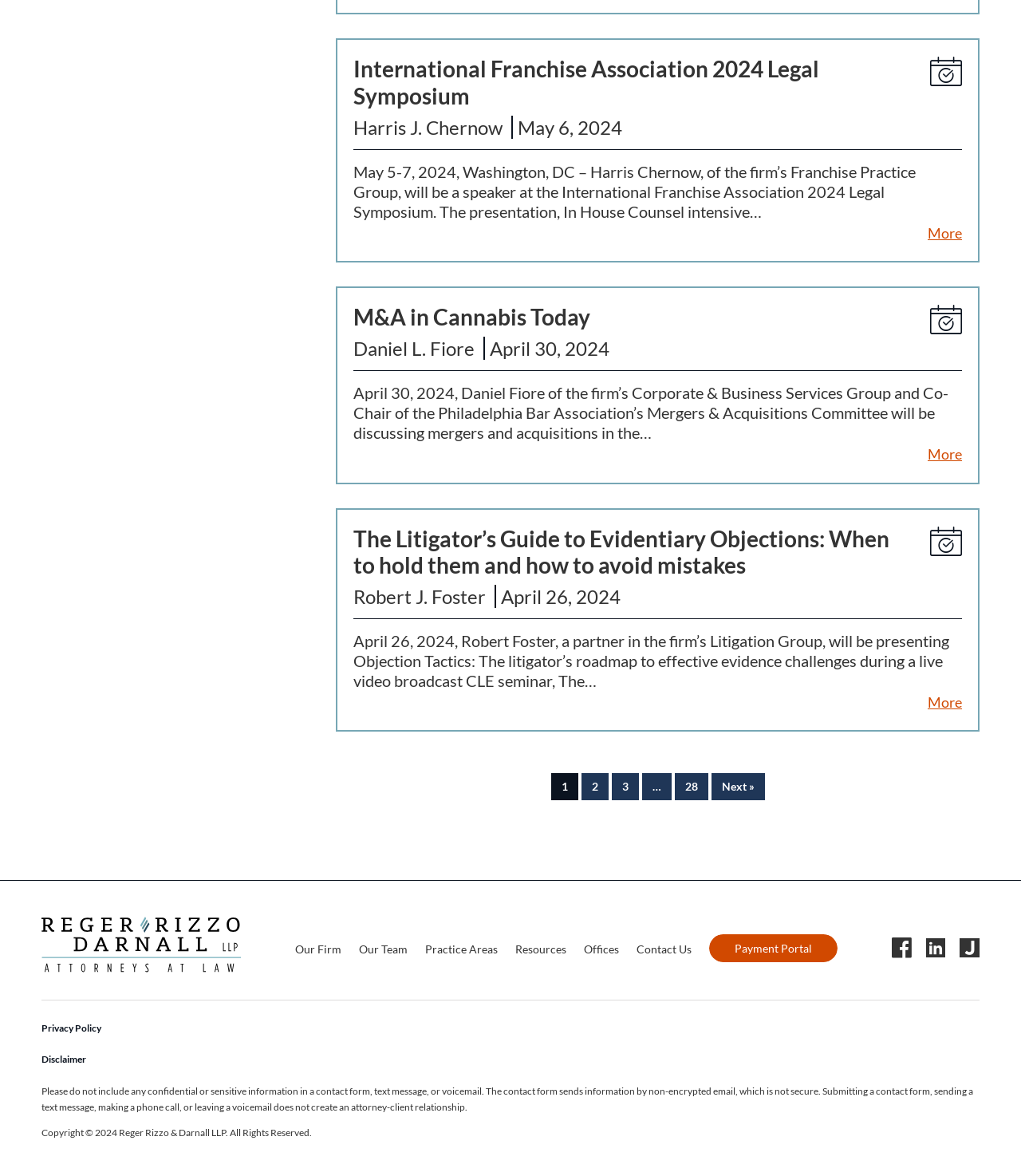Please identify the bounding box coordinates for the region that you need to click to follow this instruction: "Click the 'More' link".

[0.909, 0.188, 0.942, 0.208]